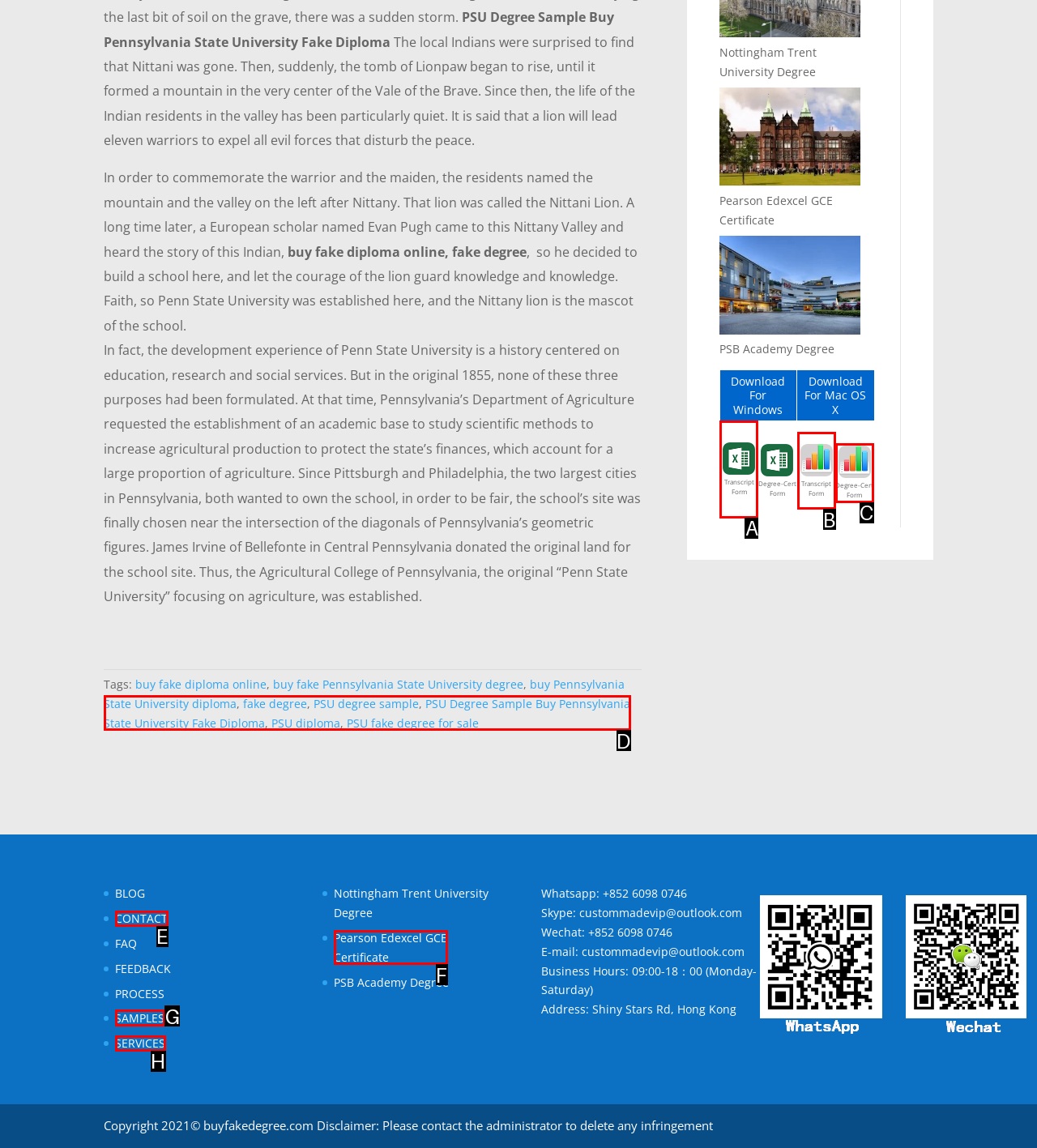For the instruction: Click on 'SAMPLES', determine the appropriate UI element to click from the given options. Respond with the letter corresponding to the correct choice.

G